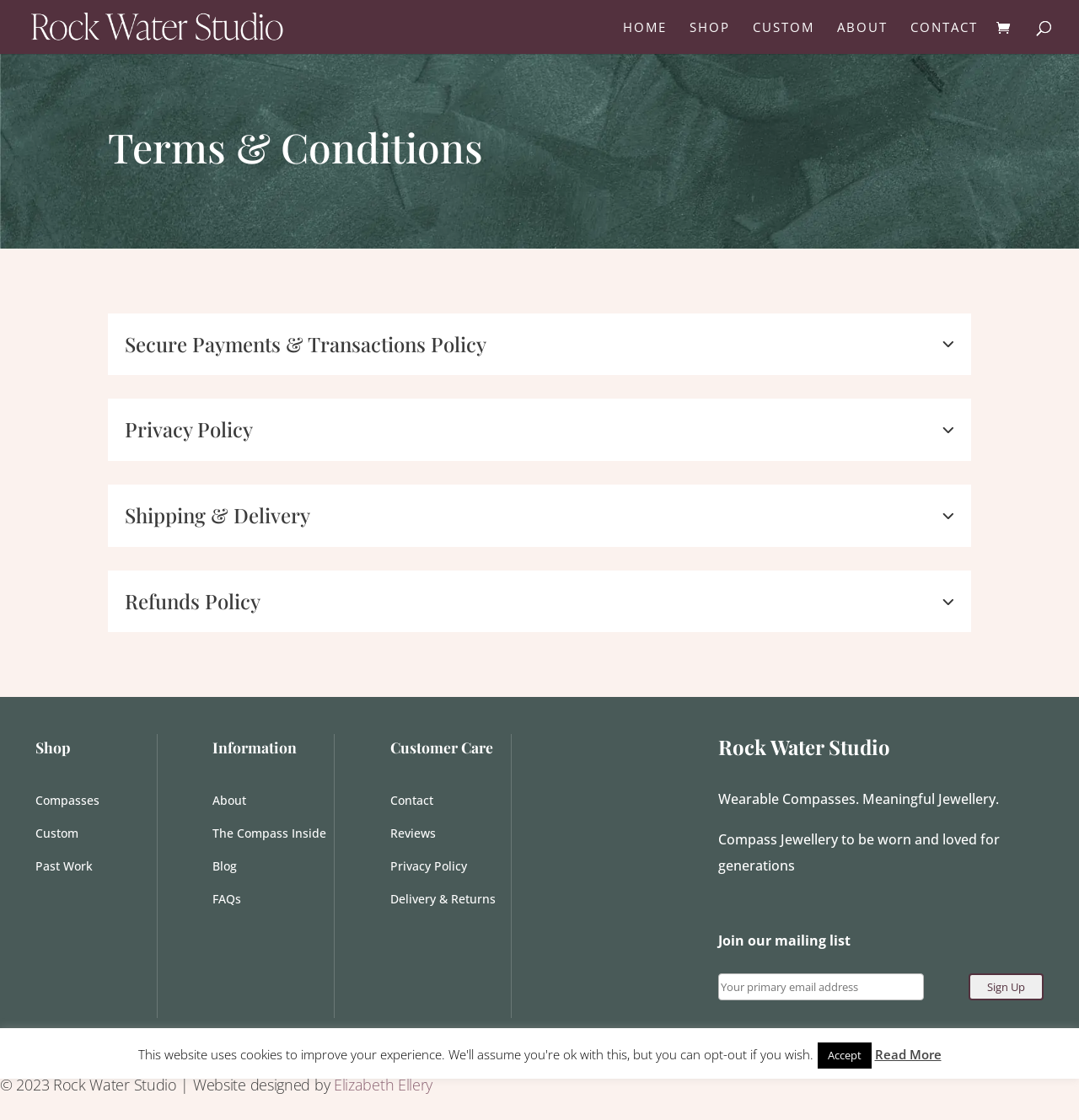What is the purpose of the textbox?
Look at the image and provide a detailed response to the question.

The textbox is located below the 'Join our mailing list' text and has a label 'Your primary email address'. This suggests that the purpose of the textbox is to enter one's primary email address, likely to subscribe to the website's mailing list.